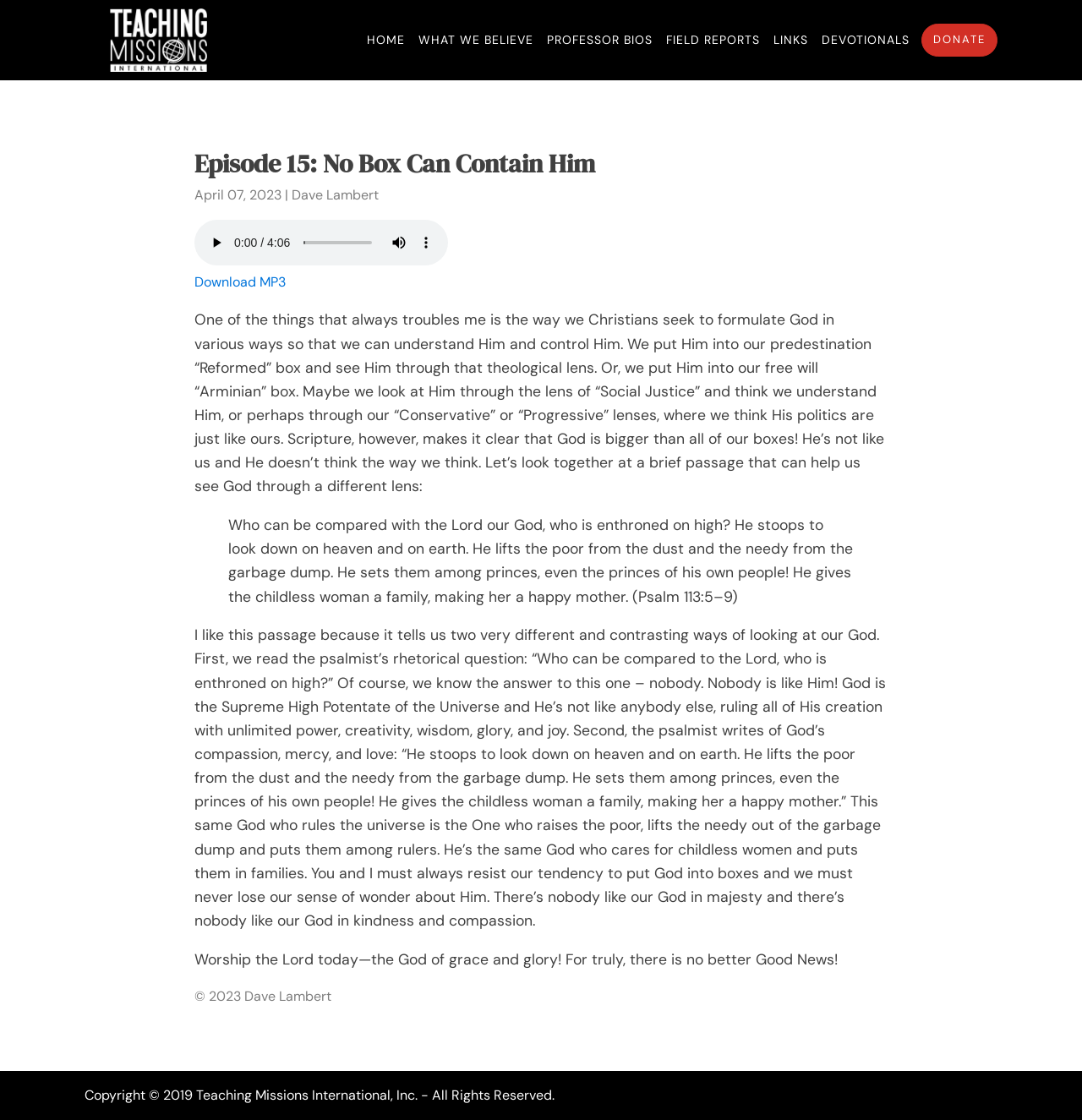Answer the question in one word or a short phrase:
Who is the author of this episode?

Dave Lambert